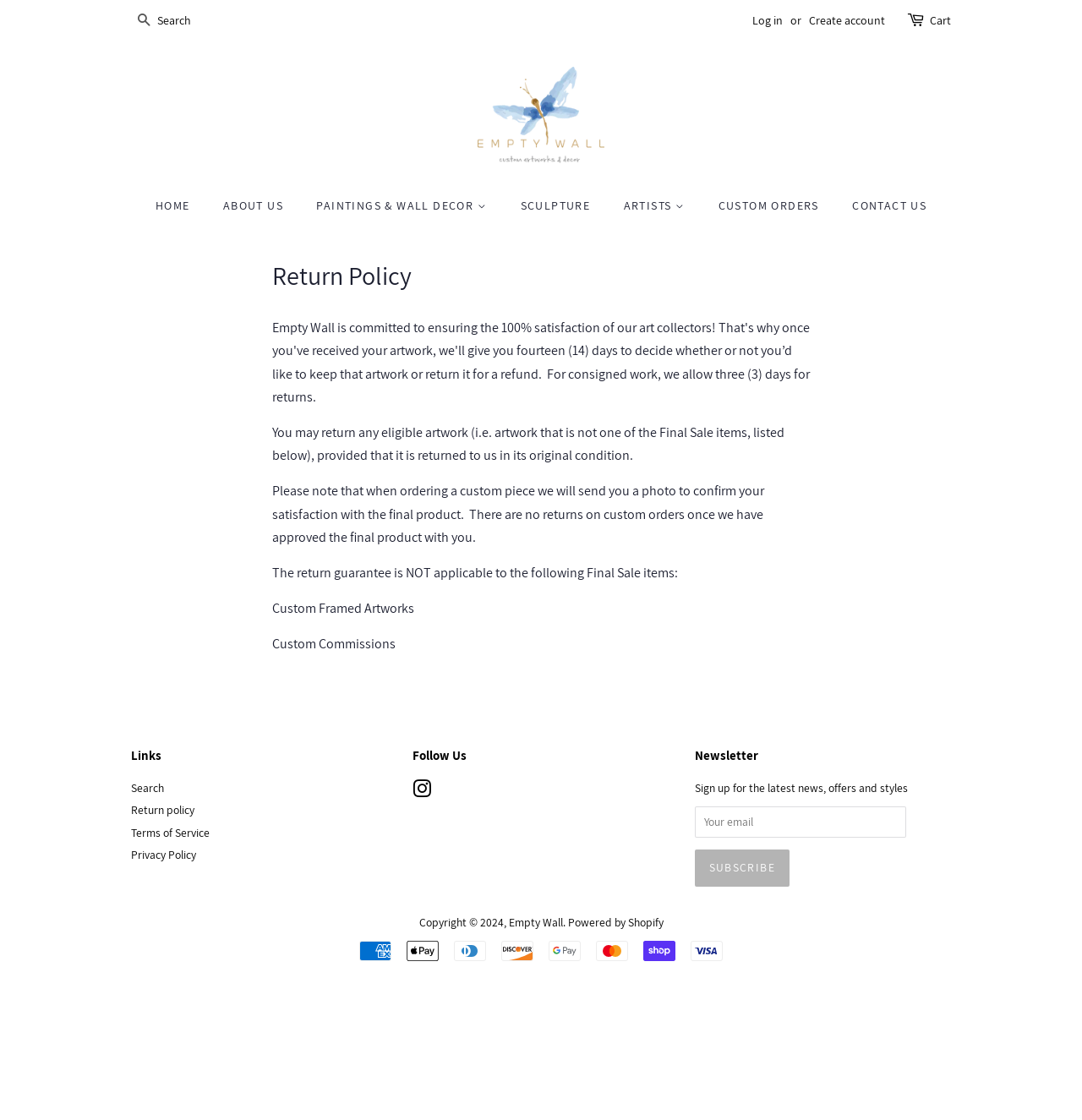Can you show the bounding box coordinates of the region to click on to complete the task described in the instruction: "Log in to your account"?

[0.695, 0.011, 0.723, 0.025]